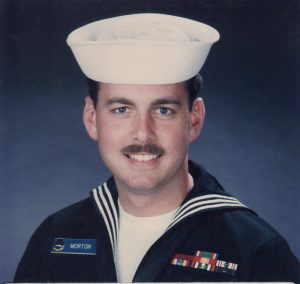Please reply with a single word or brief phrase to the question: 
What is displayed on the left side of his chest?

Rank insignia